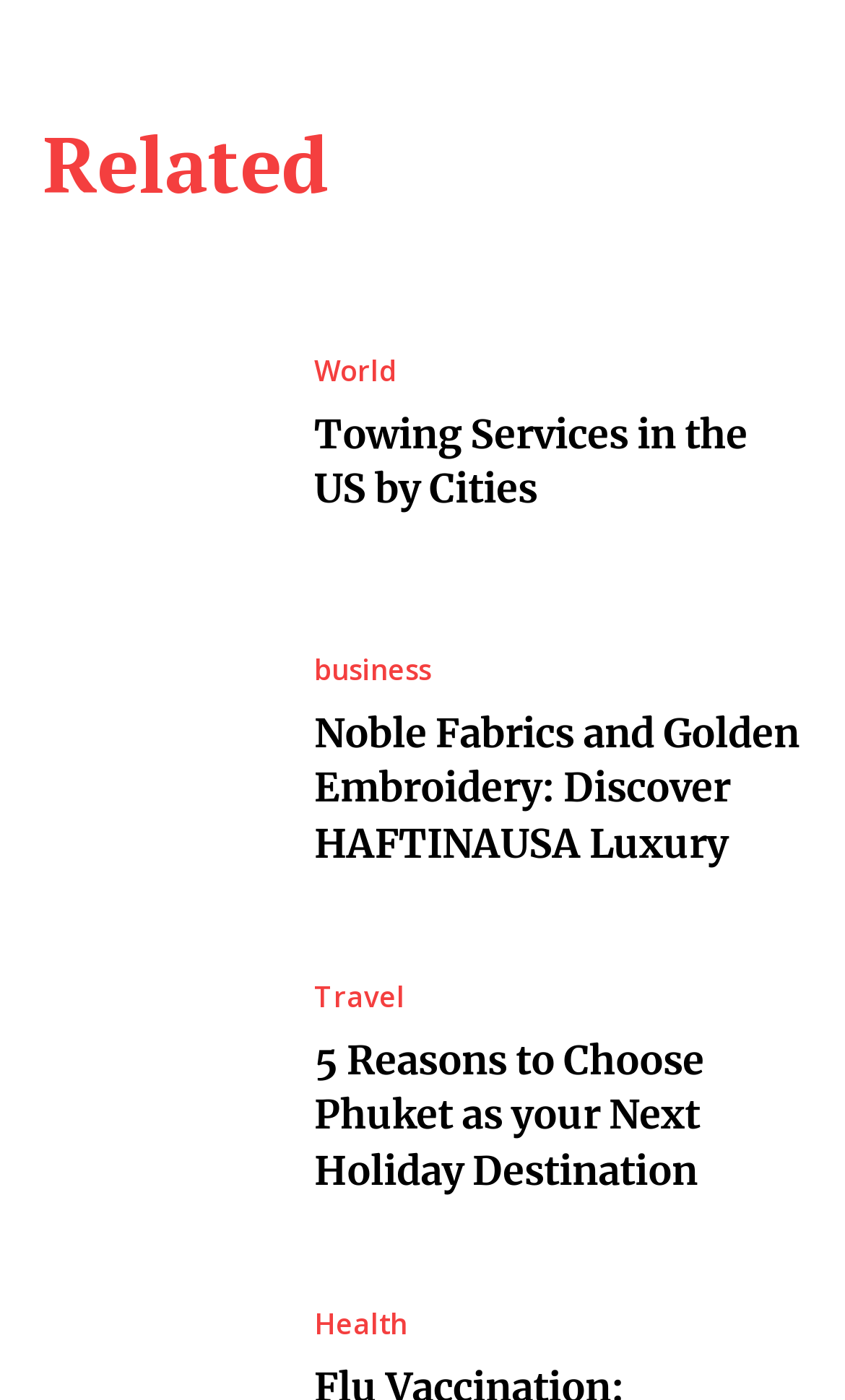Provide a one-word or short-phrase response to the question:
What is the topic of the first link?

Towing Services